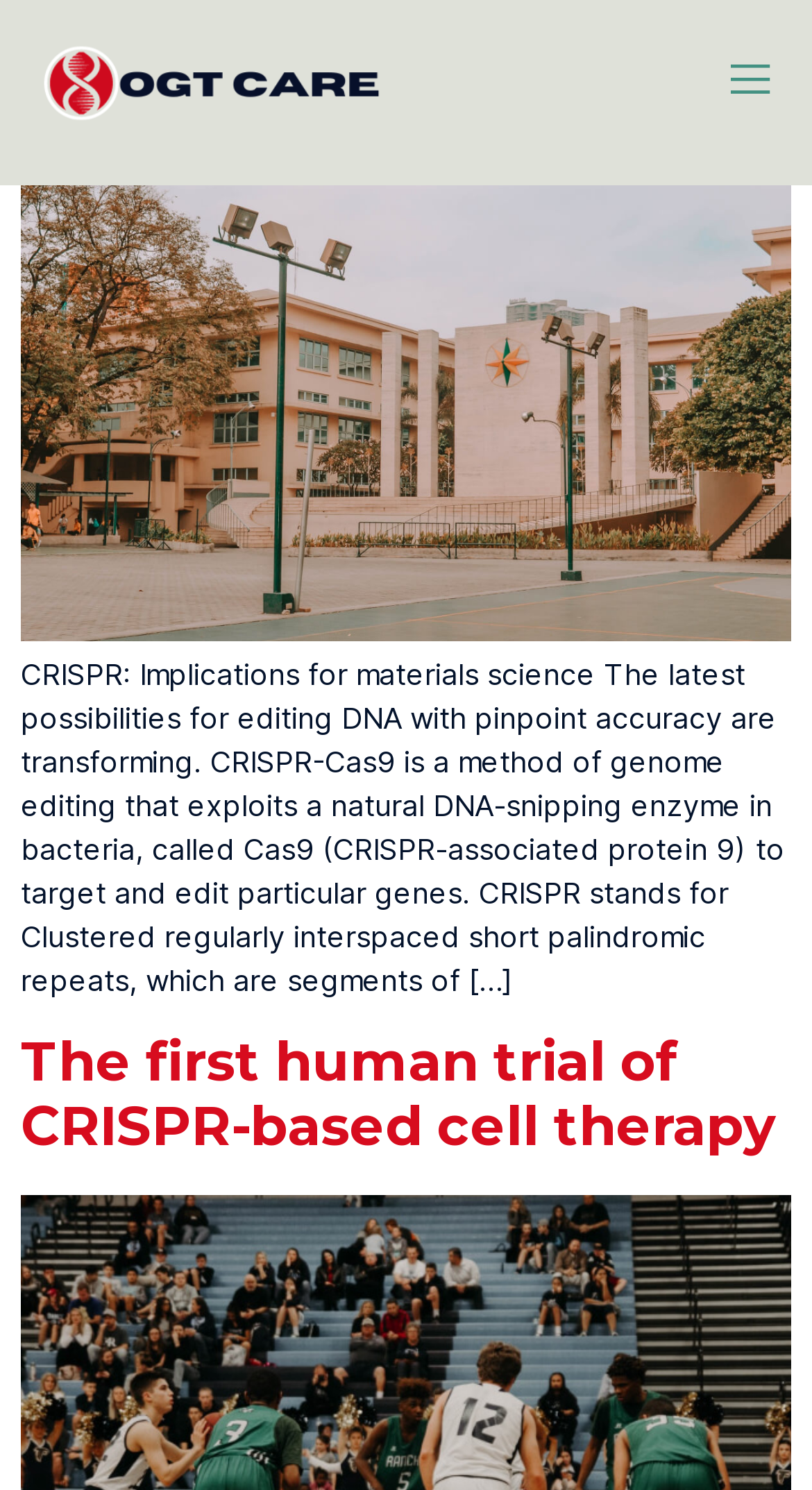What is the title of the second article?
Using the visual information, answer the question in a single word or phrase.

The first human trial of CRISPR-based cell therapy